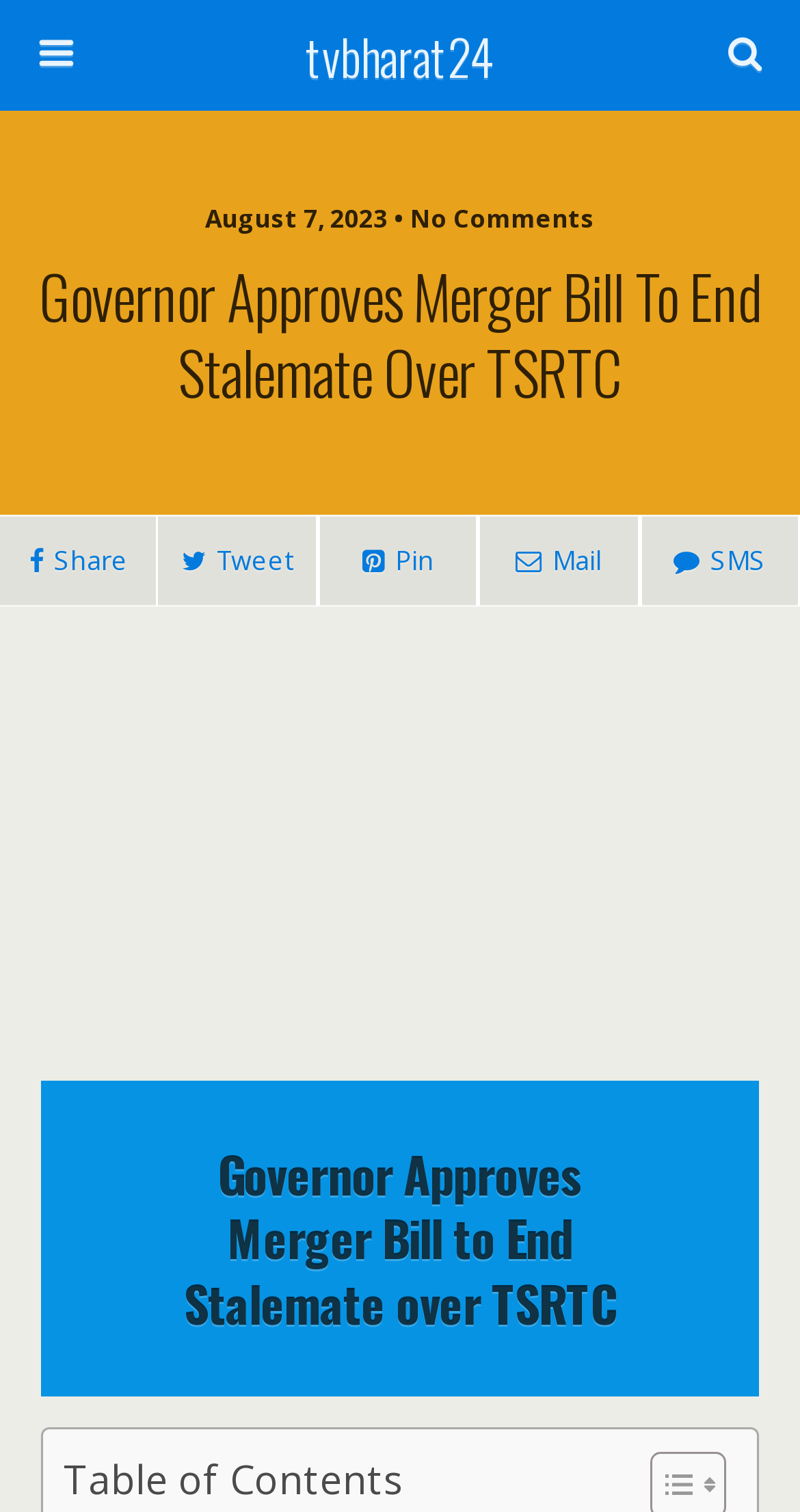Utilize the details in the image to give a detailed response to the question: What is the title of the news article?

I found the title of the news article by looking at the heading element that says 'Governor Approves Merger Bill To End Stalemate Over TSRTC'.